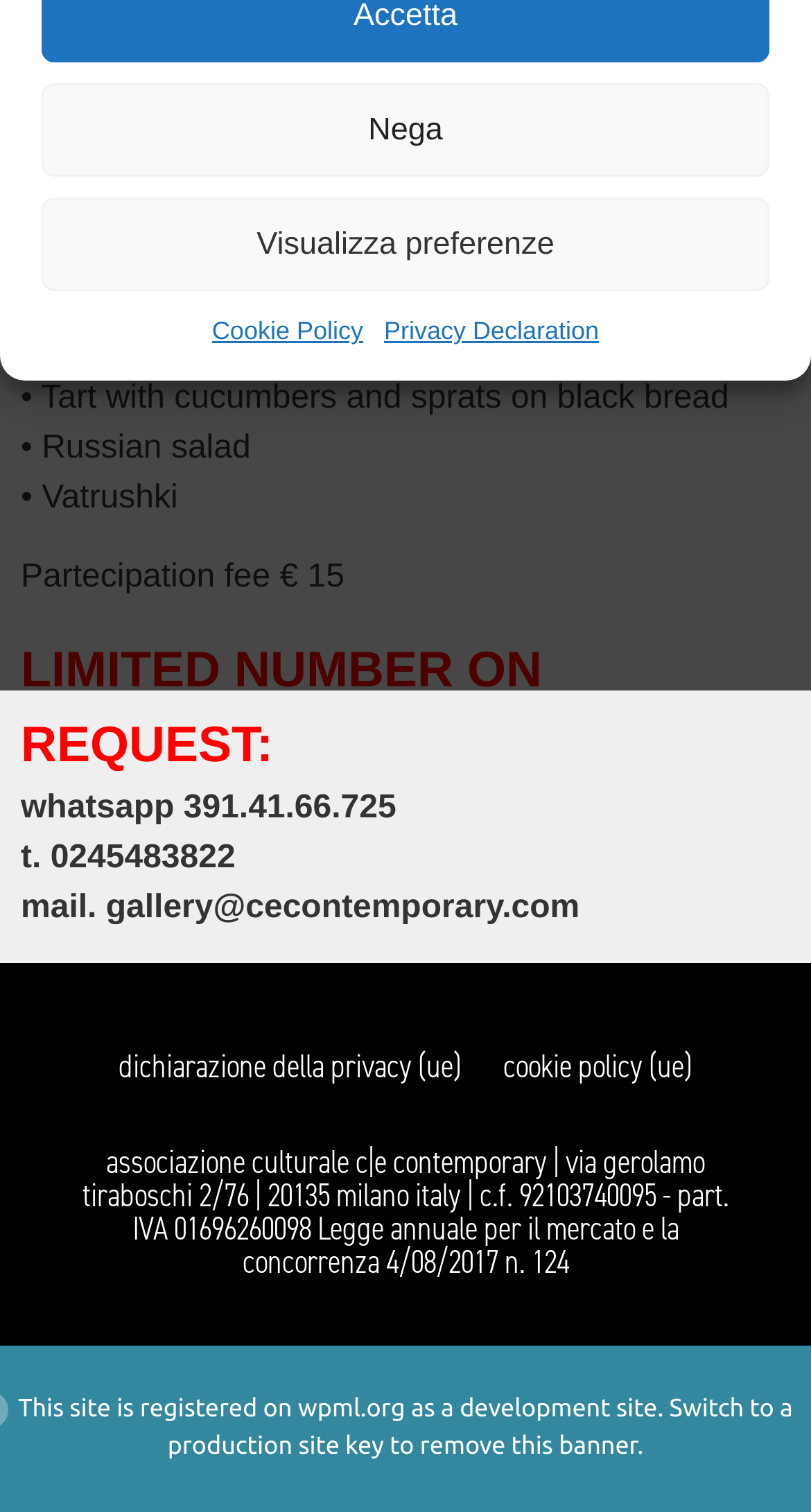Show the bounding box coordinates for the HTML element described as: "remove this banner".

[0.518, 0.948, 0.786, 0.966]